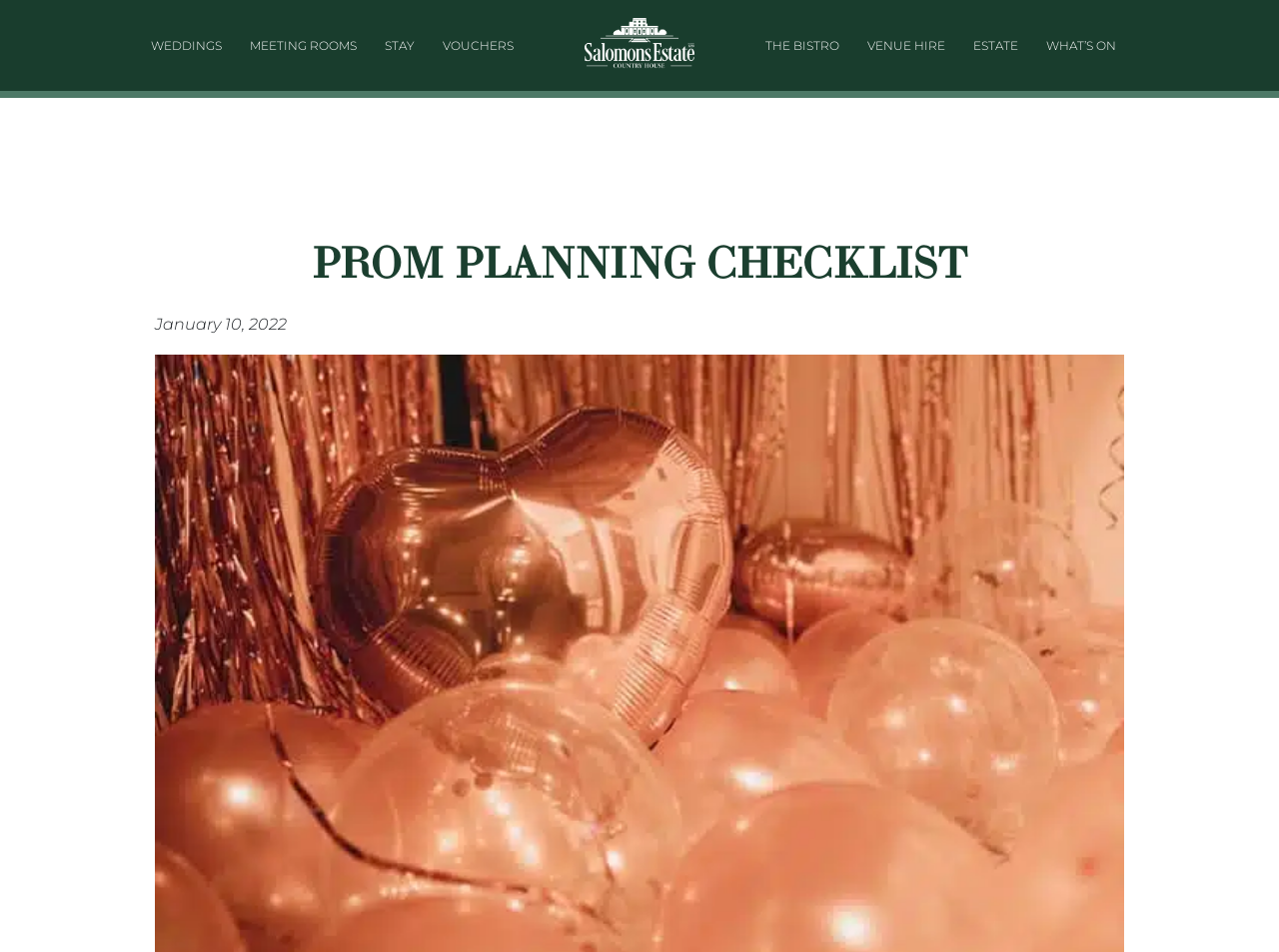Respond with a single word or phrase:
What is the date of the latest article?

January 10, 2022